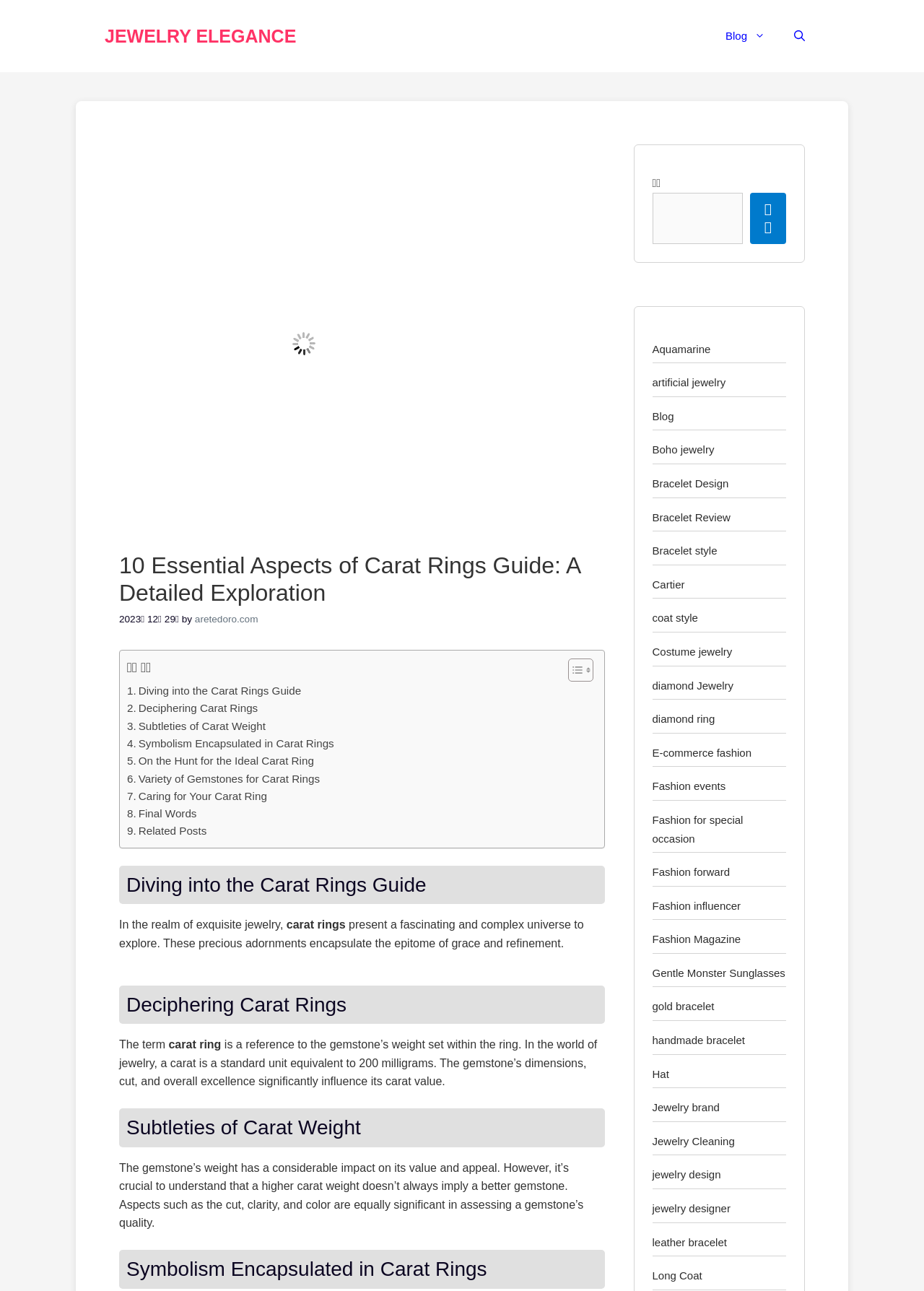Reply to the question below using a single word or brief phrase:
What is the unit of measurement for a carat?

200 milligrams